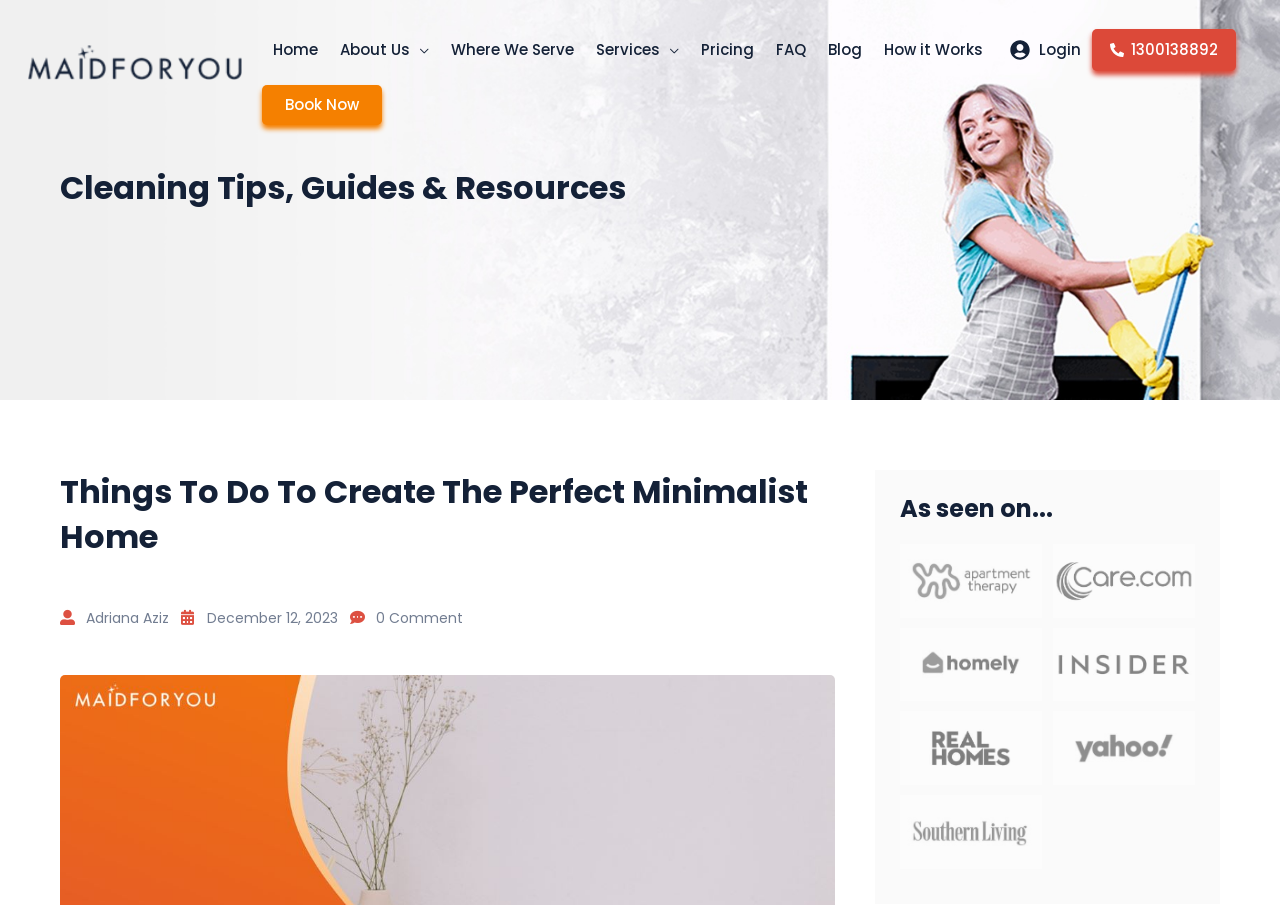Please determine the bounding box coordinates of the clickable area required to carry out the following instruction: "Click on the 'Blog' link". The coordinates must be four float numbers between 0 and 1, represented as [left, top, right, bottom].

[0.638, 0.017, 0.682, 0.094]